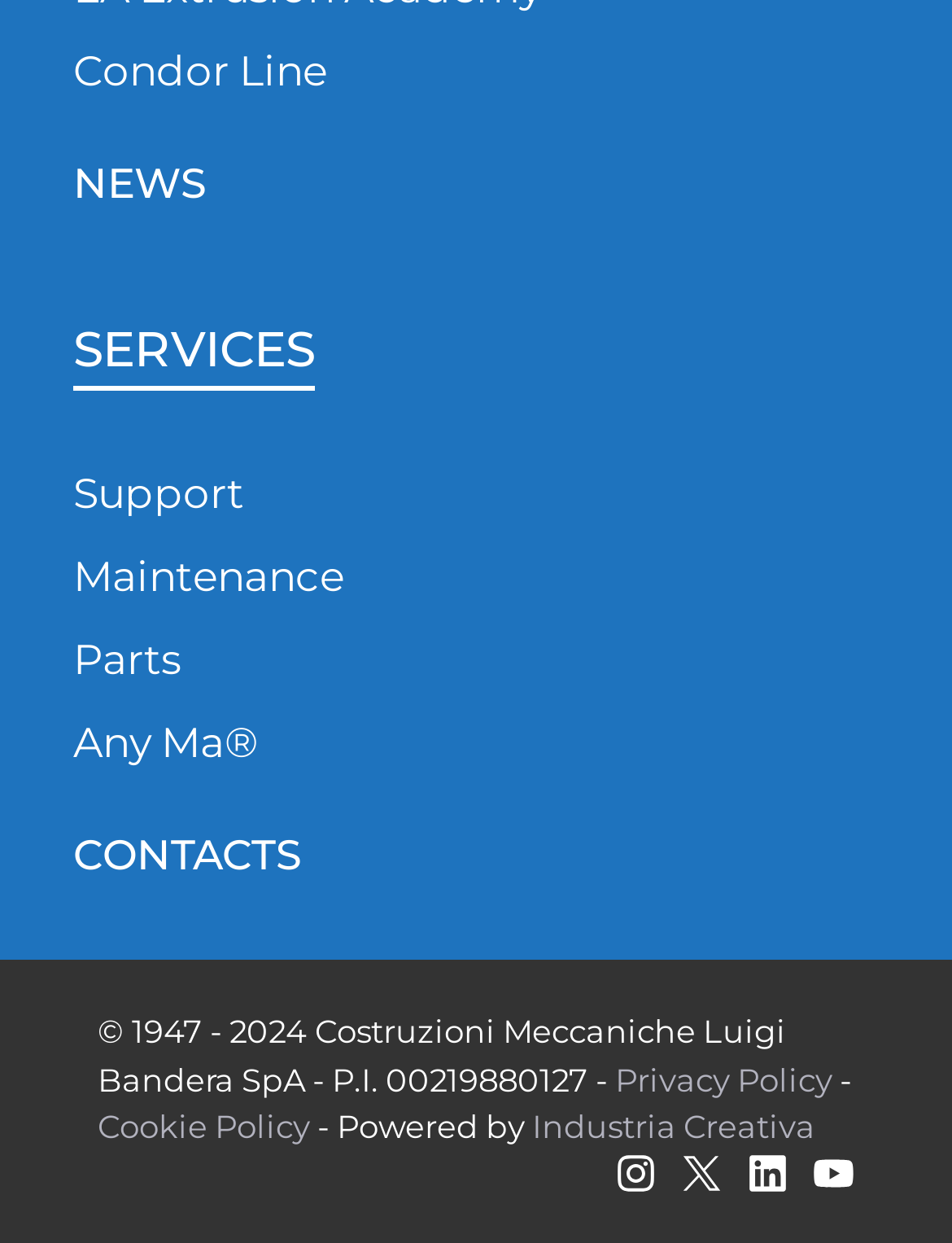What is the company name?
Provide a fully detailed and comprehensive answer to the question.

I found the company name in the copyright information at the bottom of the webpage, which states '© 1947 - 2024 Costruzioni Meccaniche Luigi Bandera SpA - P.I. 00219880127 -'.